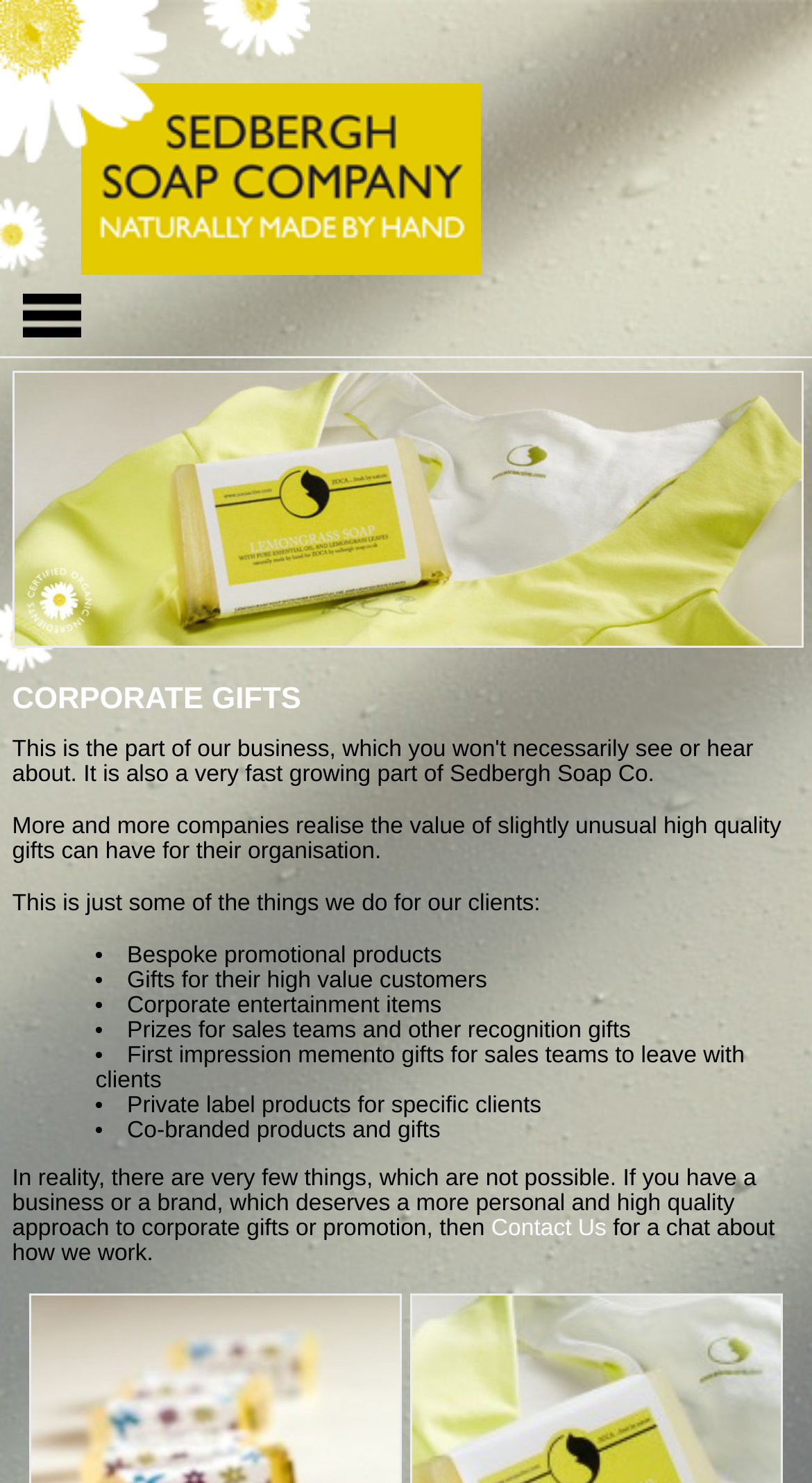What is the text on the top-left corner of the webpage?
Refer to the image and provide a concise answer in one word or phrase.

Corporate Gifts